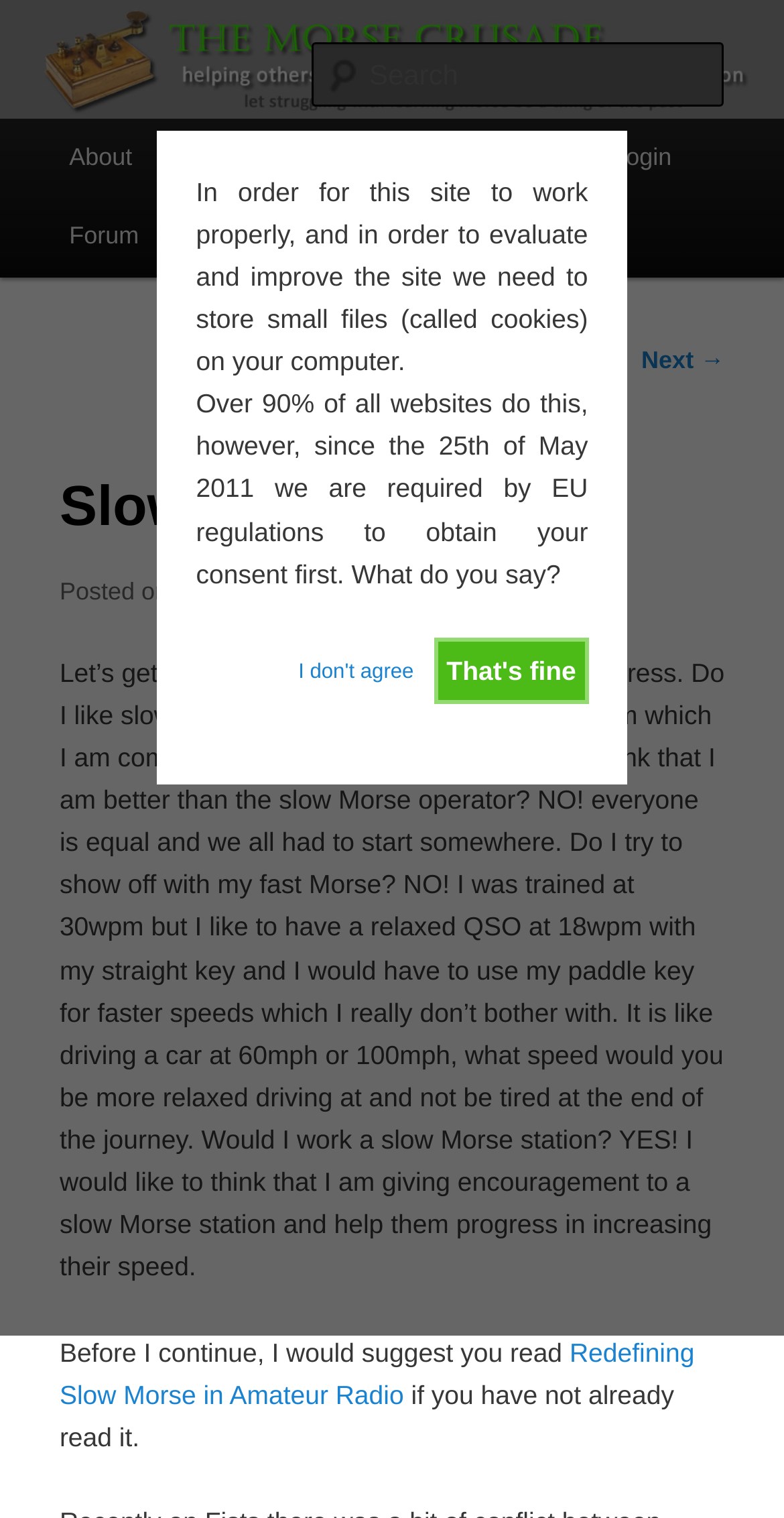What is the purpose of this website?
Please provide a comprehensive answer based on the visual information in the image.

Based on the webpage content, it appears that the website is dedicated to teaching and promoting Morse code, with the goal of enhancing the Morse code experience. The website provides resources and guidance for users to learn and improve their Morse code skills.